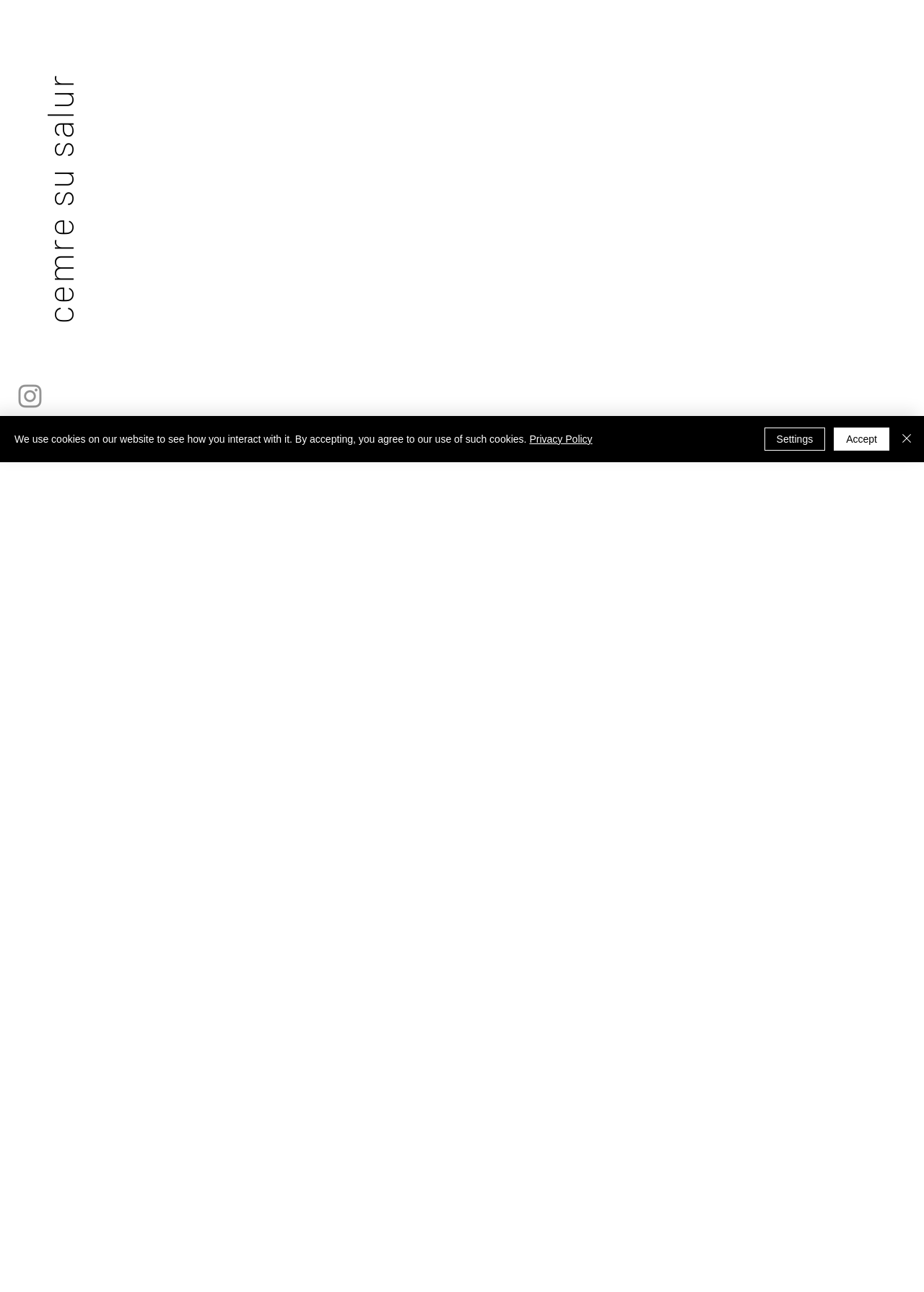Find the bounding box of the element with the following description: "cemre su salur". The coordinates must be four float numbers between 0 and 1, formatted as [left, top, right, bottom].

[0.03, 0.035, 0.096, 0.272]